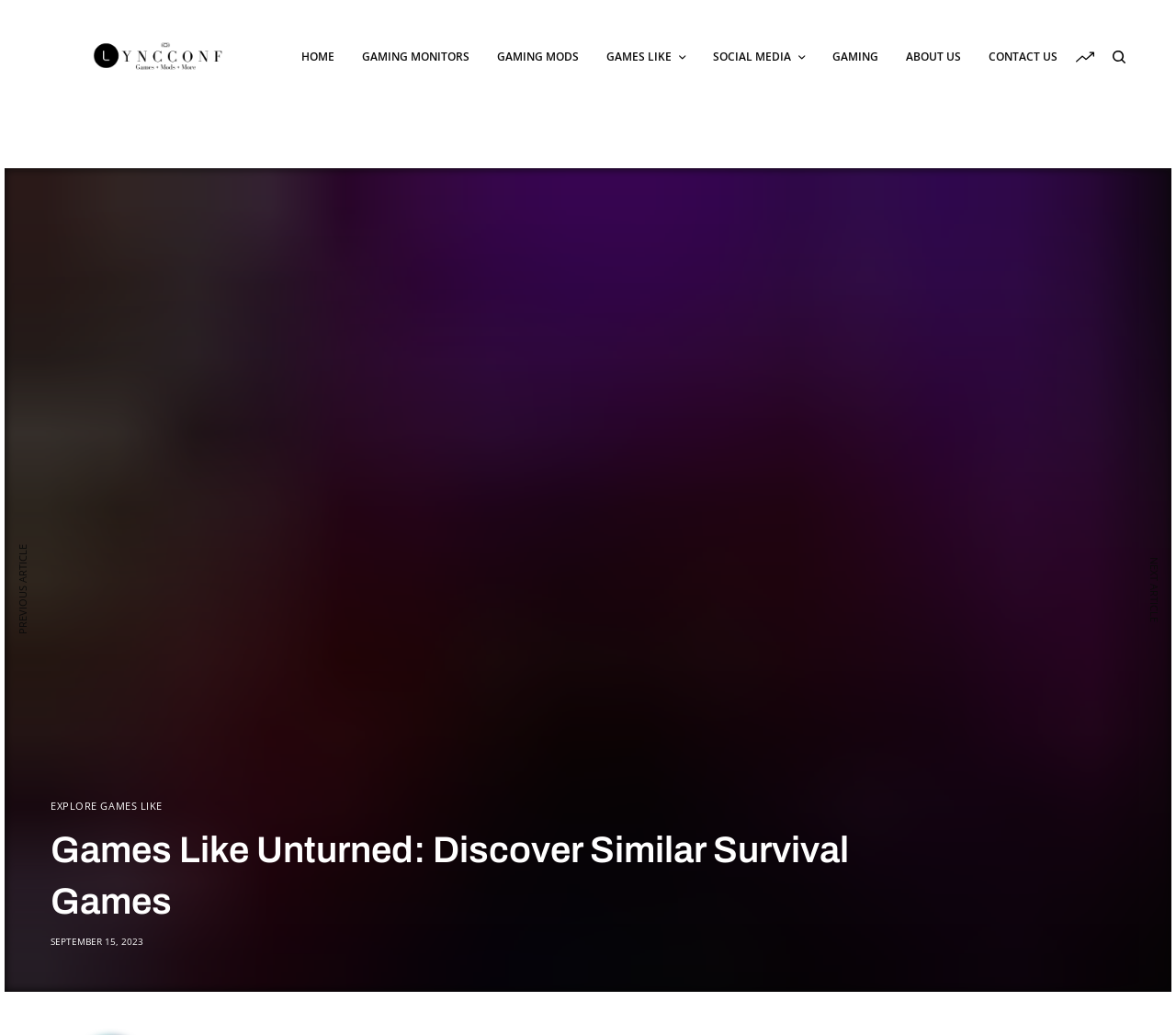Pinpoint the bounding box coordinates of the element you need to click to execute the following instruction: "go to home page". The bounding box should be represented by four float numbers between 0 and 1, in the format [left, top, right, bottom].

[0.256, 0.0, 0.284, 0.11]